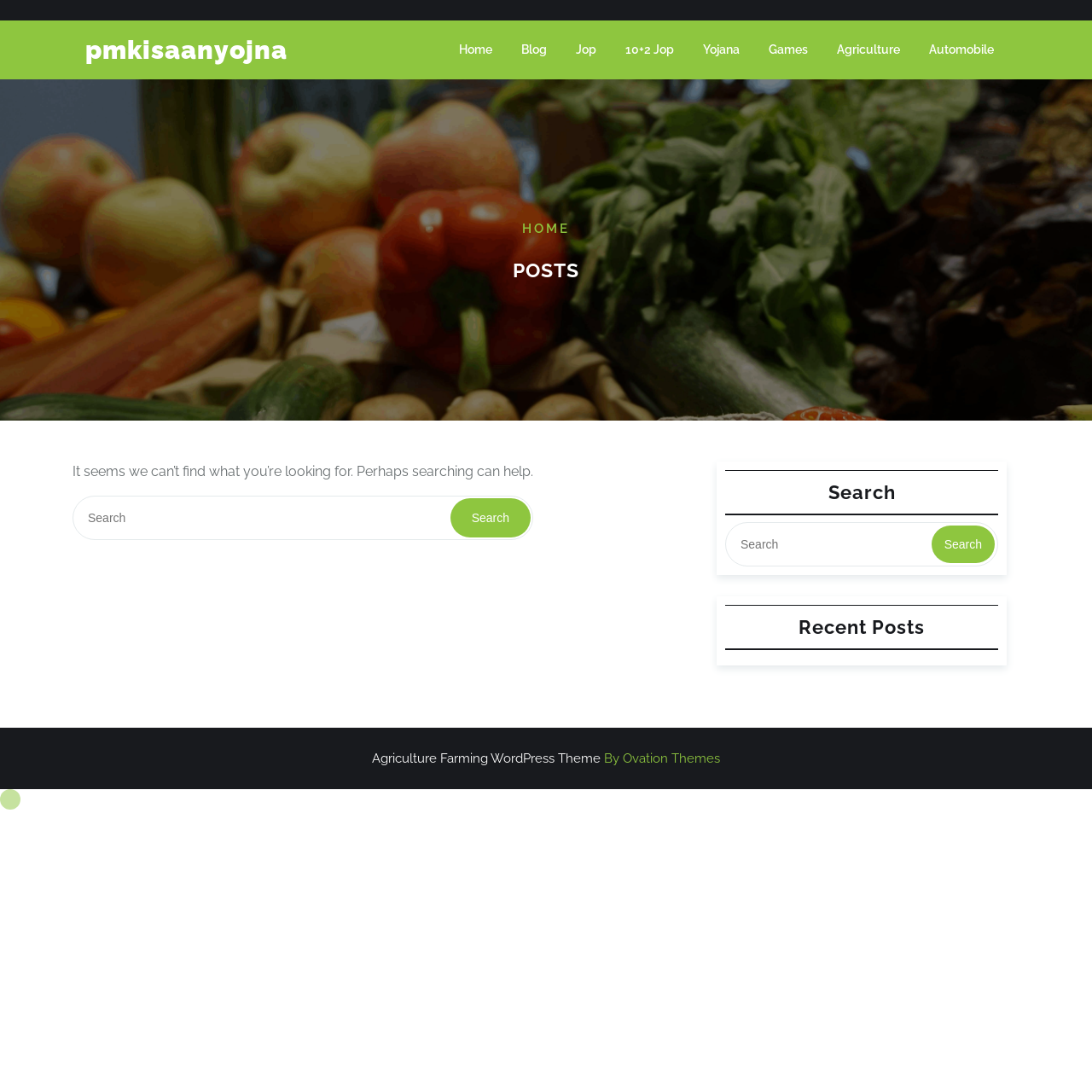Write a detailed summary of the webpage.

The webpage appears to be a blog or informational website focused on agriculture, ration cards, and job-related topics. At the top, there is a heading with the website's name, "pmkisaanyojna", which is also a clickable link. Below this, there is a navigation menu with 8 links, including "Home", "Blog", "Jop", "Yojana", "Games", "Agriculture", and "Automobile".

The main content area is divided into two sections. On the left, there is a header section with a "HOME" label and a heading that says "POSTS". Below this, there is a search box with a "Search" button. On the right, there is a complementary section with a search box and button, as well as a heading that says "Recent Posts".

At the very bottom of the page, there is a footer section with a link to the website's theme, "Agriculture Farming WordPress Theme By Ovation Themes". Overall, the webpage has a simple layout with a focus on providing information and resources related to agriculture and job-related topics.